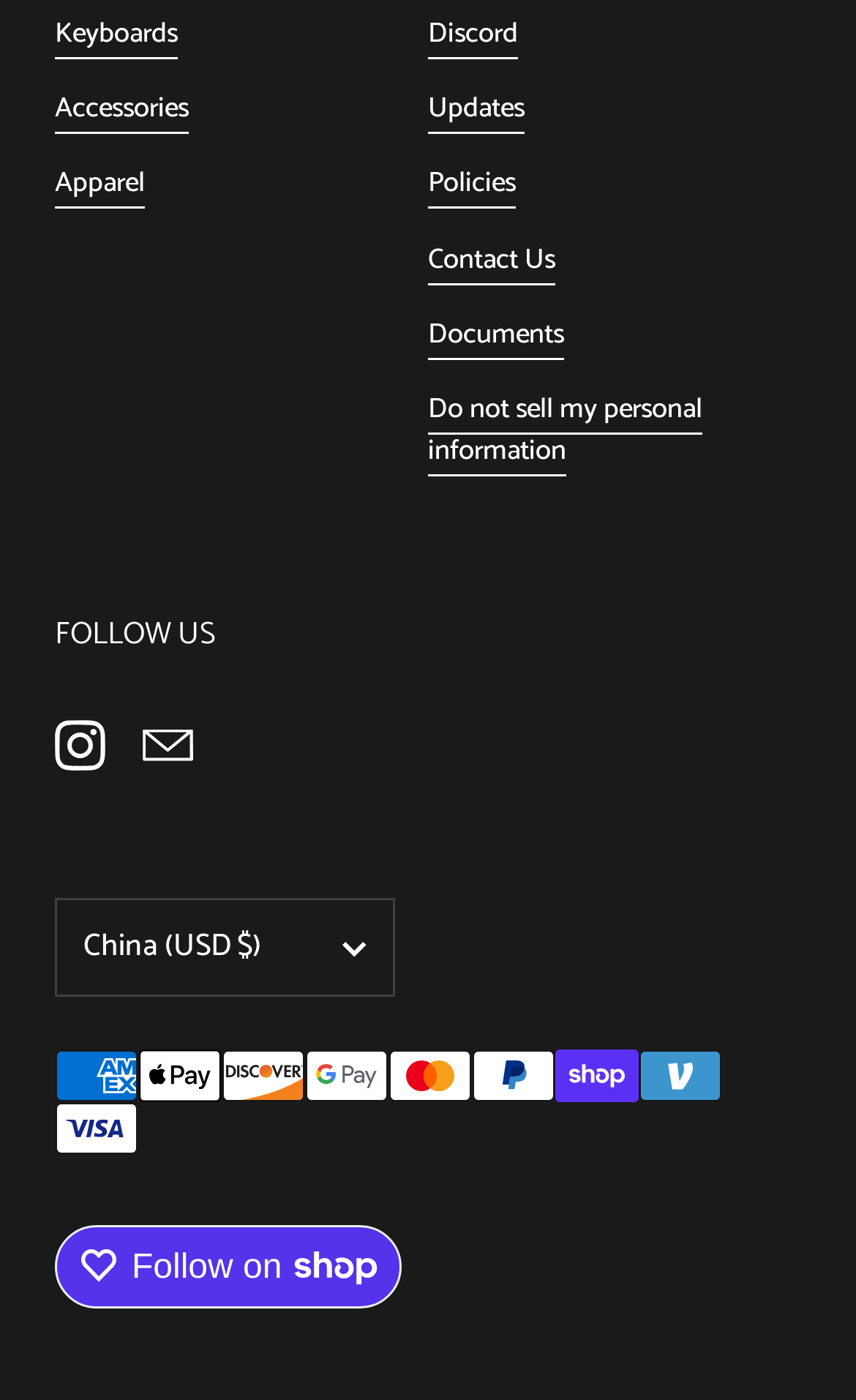Please mark the bounding box coordinates of the area that should be clicked to carry out the instruction: "click the link to The Advance Scout".

None